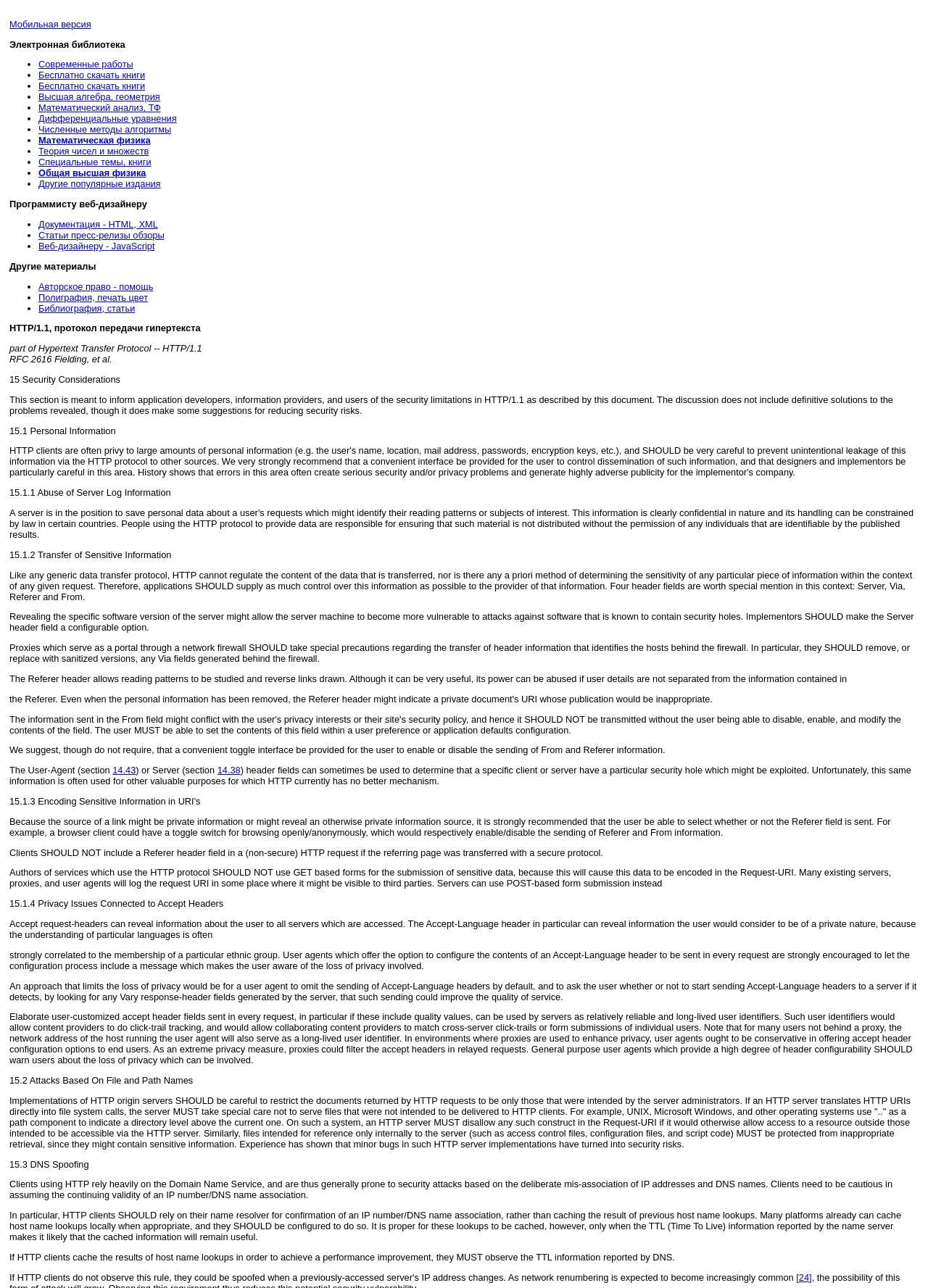Show the bounding box coordinates for the element that needs to be clicked to execute the following instruction: "Click the Post Comment button". Provide the coordinates in the form of four float numbers between 0 and 1, i.e., [left, top, right, bottom].

None